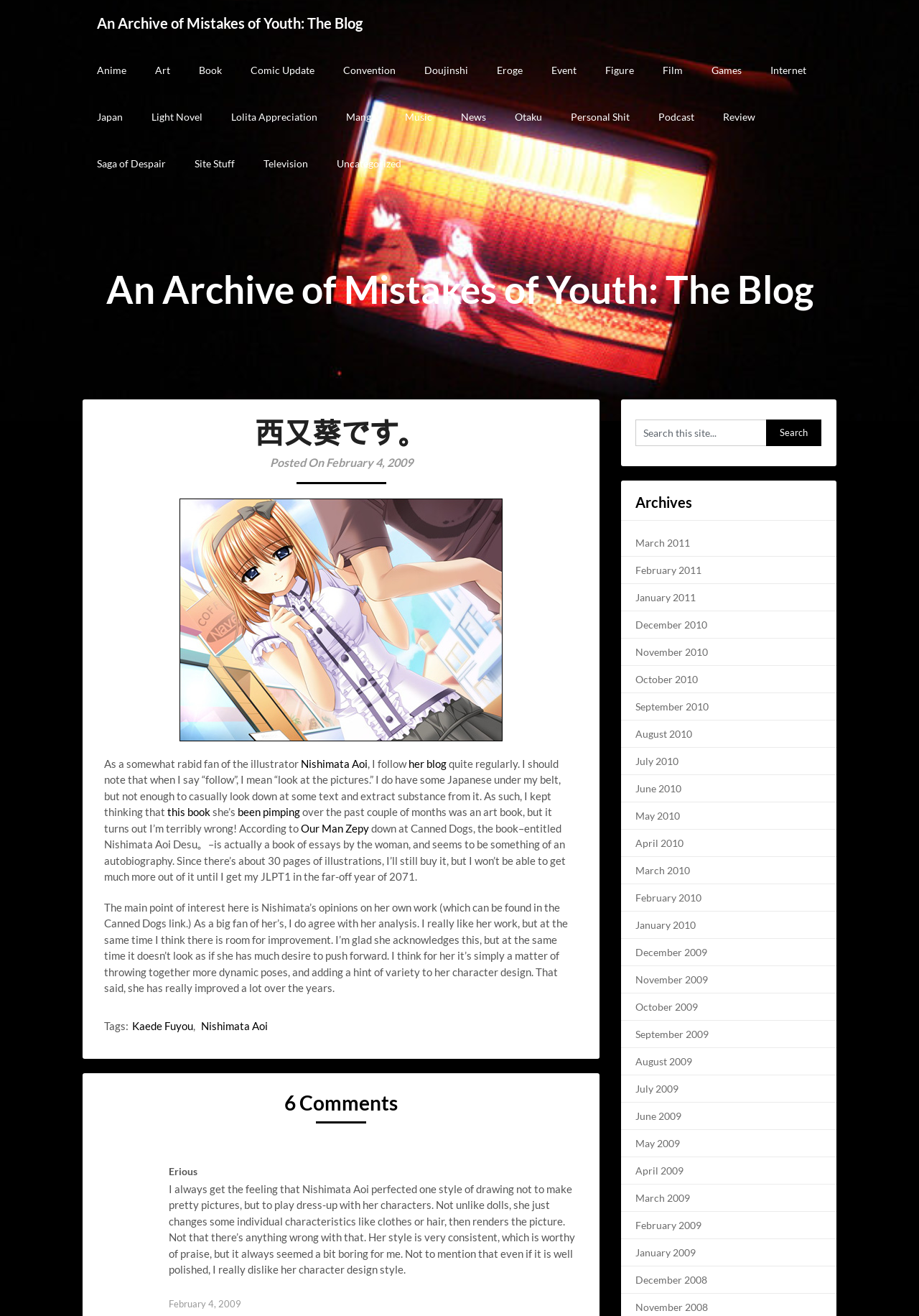Bounding box coordinates are specified in the format (top-left x, top-left y, bottom-right x, bottom-right y). All values are floating point numbers bounded between 0 and 1. Please provide the bounding box coordinate of the region this sentence describes: Saga of Despair

[0.09, 0.106, 0.196, 0.142]